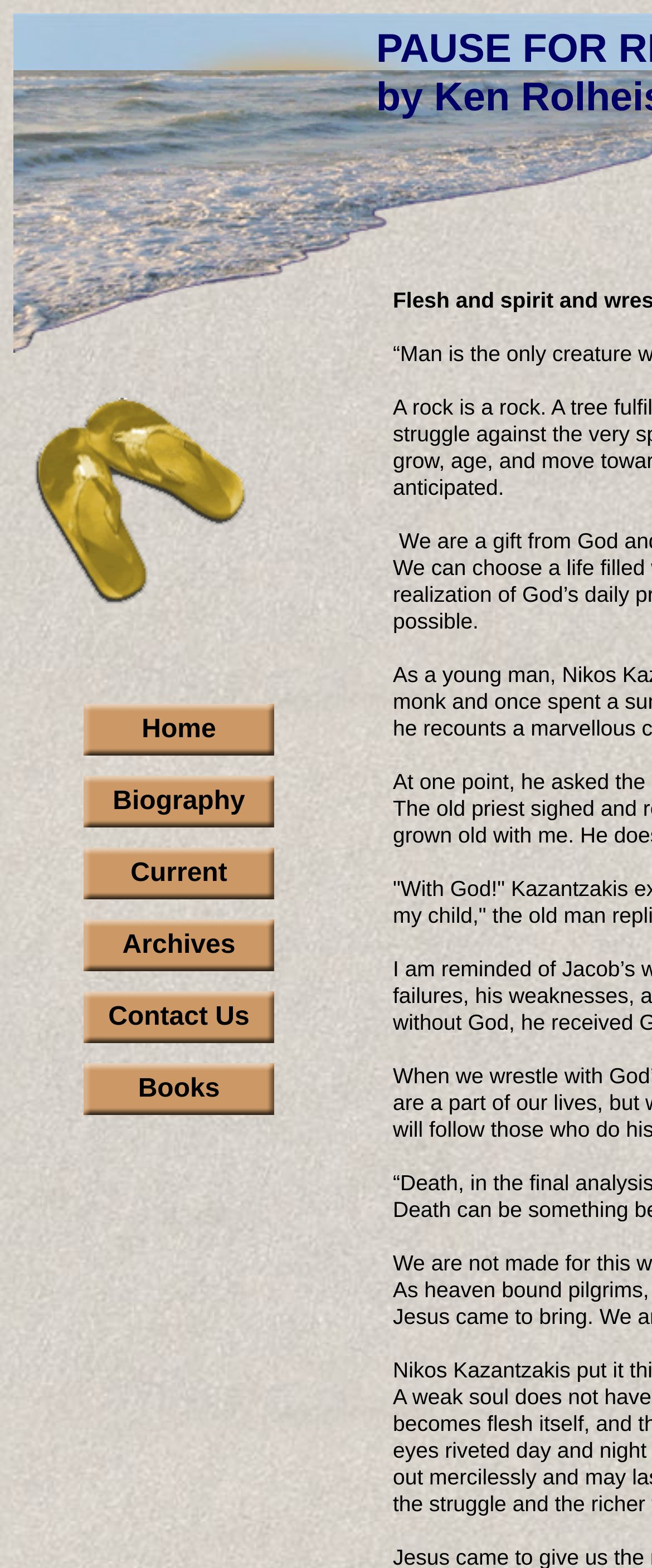Based on the image, provide a detailed and complete answer to the question: 
What is the second navigation link?

I looked at the navigation menu and found that the second link is Biography, which is located below the Home link.